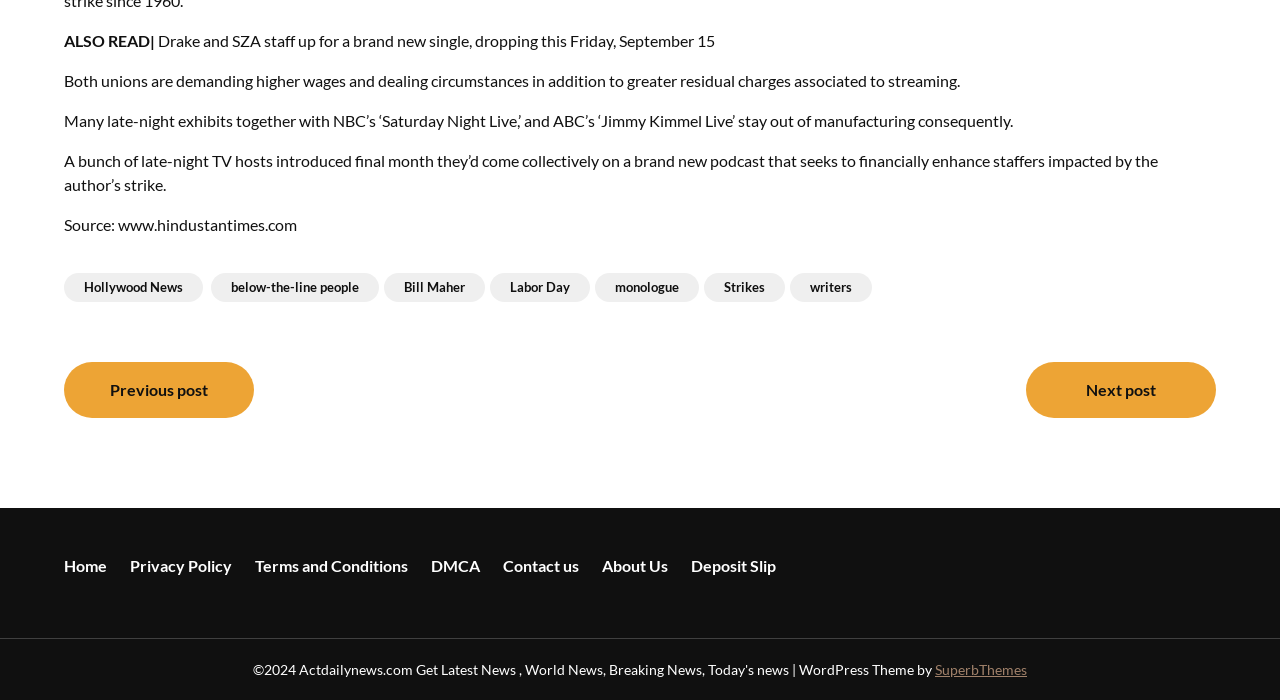What is the source of the article?
Analyze the image and provide a thorough answer to the question.

The source of the article is mentioned at the bottom of the page, which is www.hindustantimes.com, as indicated by the StaticText element with ID 190.